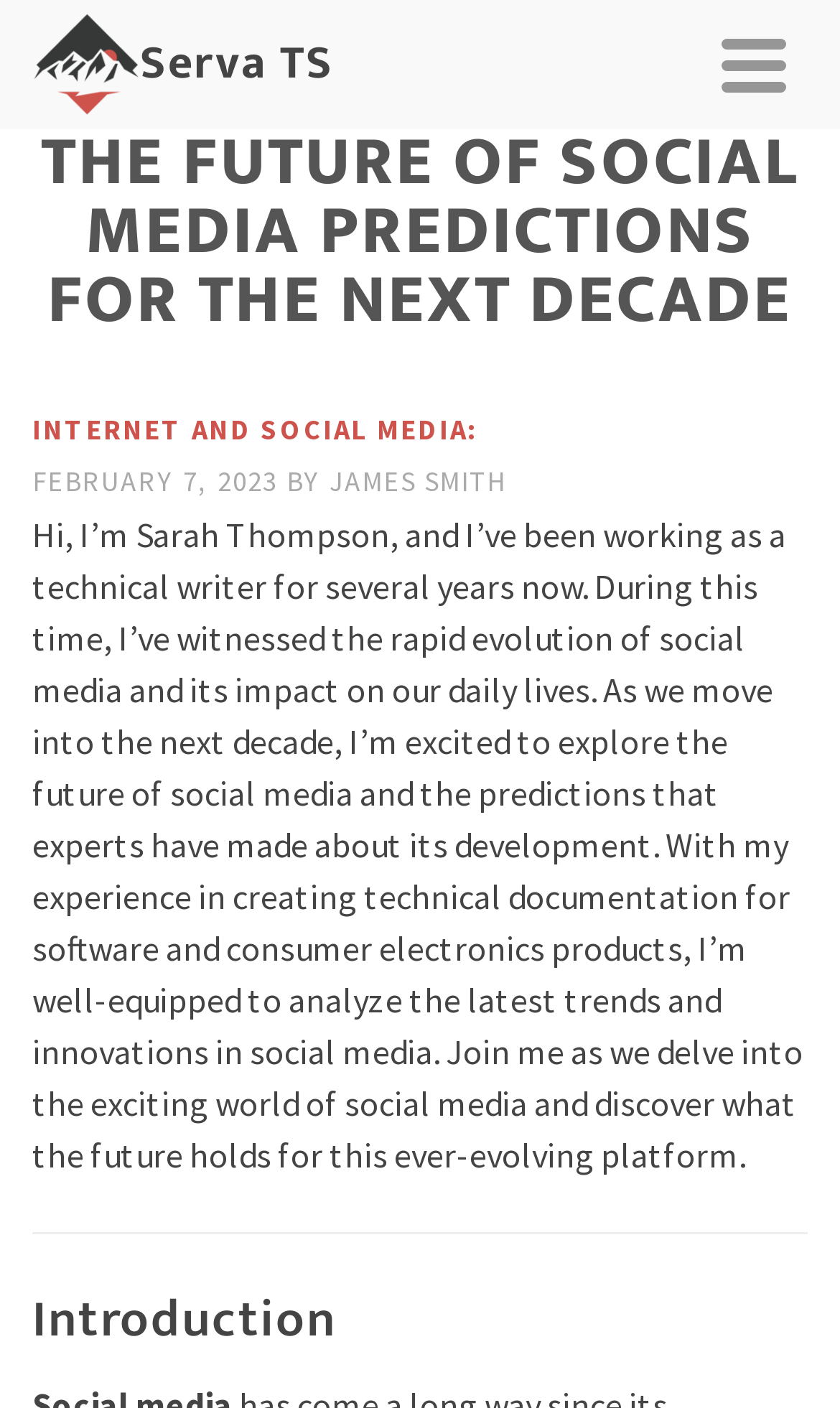Using the given element description, provide the bounding box coordinates (top-left x, top-left y, bottom-right x, bottom-right y) for the corresponding UI element in the screenshot: Internet and Social Media:

[0.038, 0.292, 0.569, 0.318]